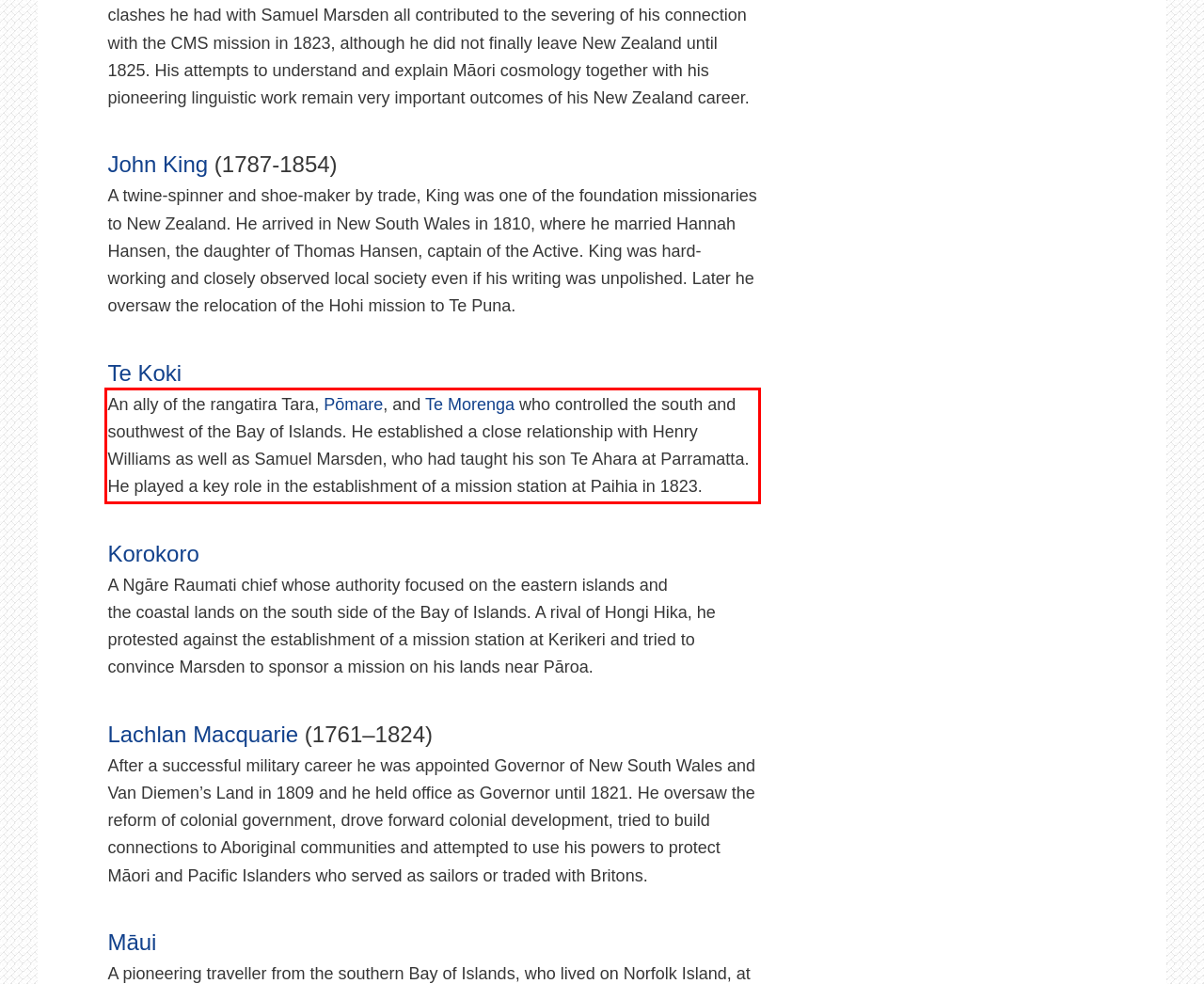In the screenshot of the webpage, find the red bounding box and perform OCR to obtain the text content restricted within this red bounding box.

An ally of the rangatira Tara, Pōmare, and Te Morenga who controlled the south and southwest of the Bay of Islands. He established a close relationship with Henry Williams as well as Samuel Marsden, who had taught his son Te Ahara at Parramatta. He played a key role in the establishment of a mission station at Paihia in 1823.